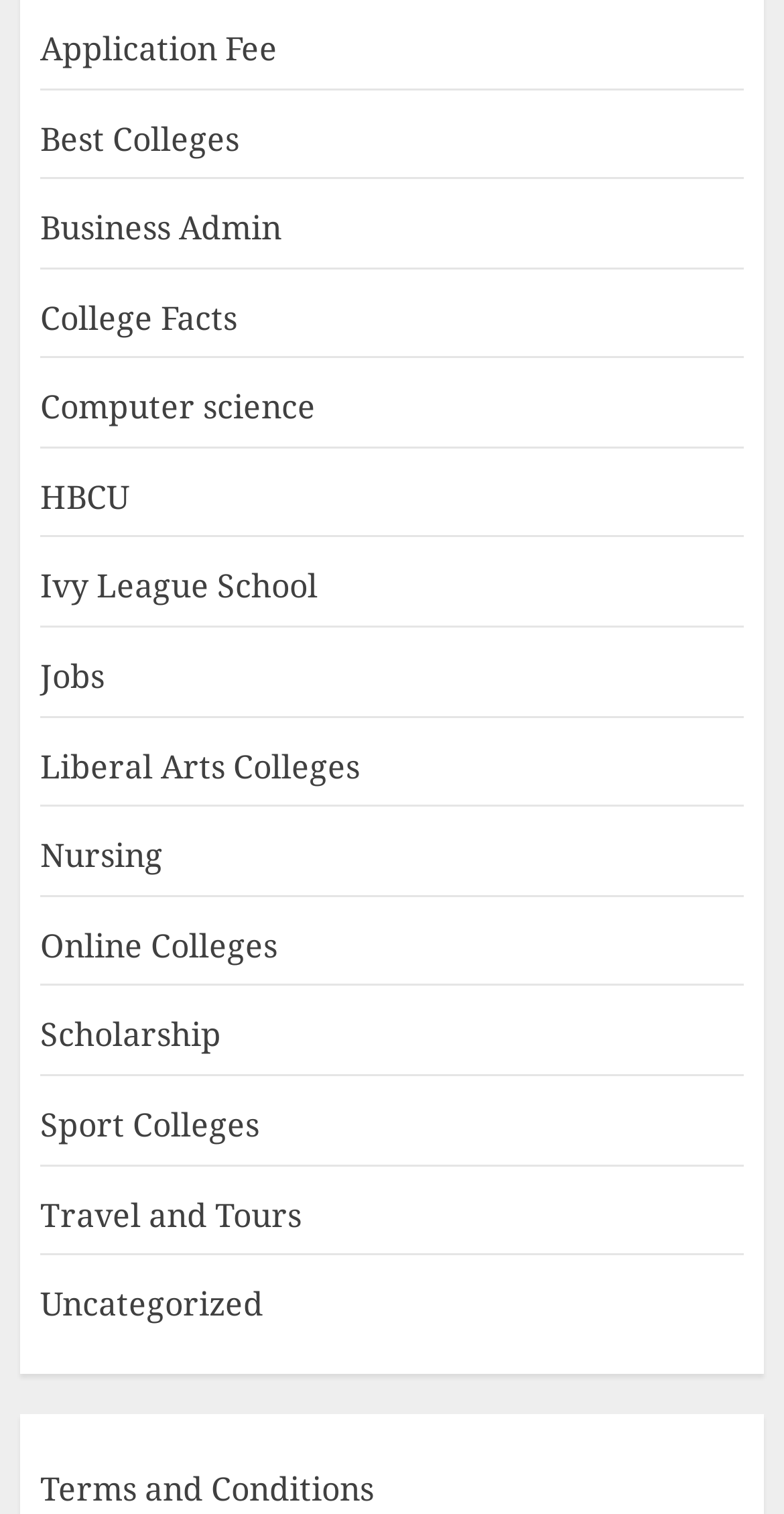Is there a link about travel?
Please provide a single word or phrase answer based on the image.

Yes